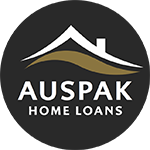Explain in detail what you see in the image.

The image features the logo of Auspak Home Loans, displayed prominently within a circular design. The logo includes a stylized representation of a house with a distinctive roofline, layered in white and gold against a dark background, symbolizing stability and trust. The name "AUSPAK" is boldly centered in uppercase letters, accompanied by the tagline "HOME LOANS," which emphasizes the company’s focus on providing mortgage services, particularly for self-employed individuals facing unique borrowing challenges. This visual branding aligns with the company’s mission to assist clients in maximizing their borrowing capacity and navigating the complexities of securing a mortgage.